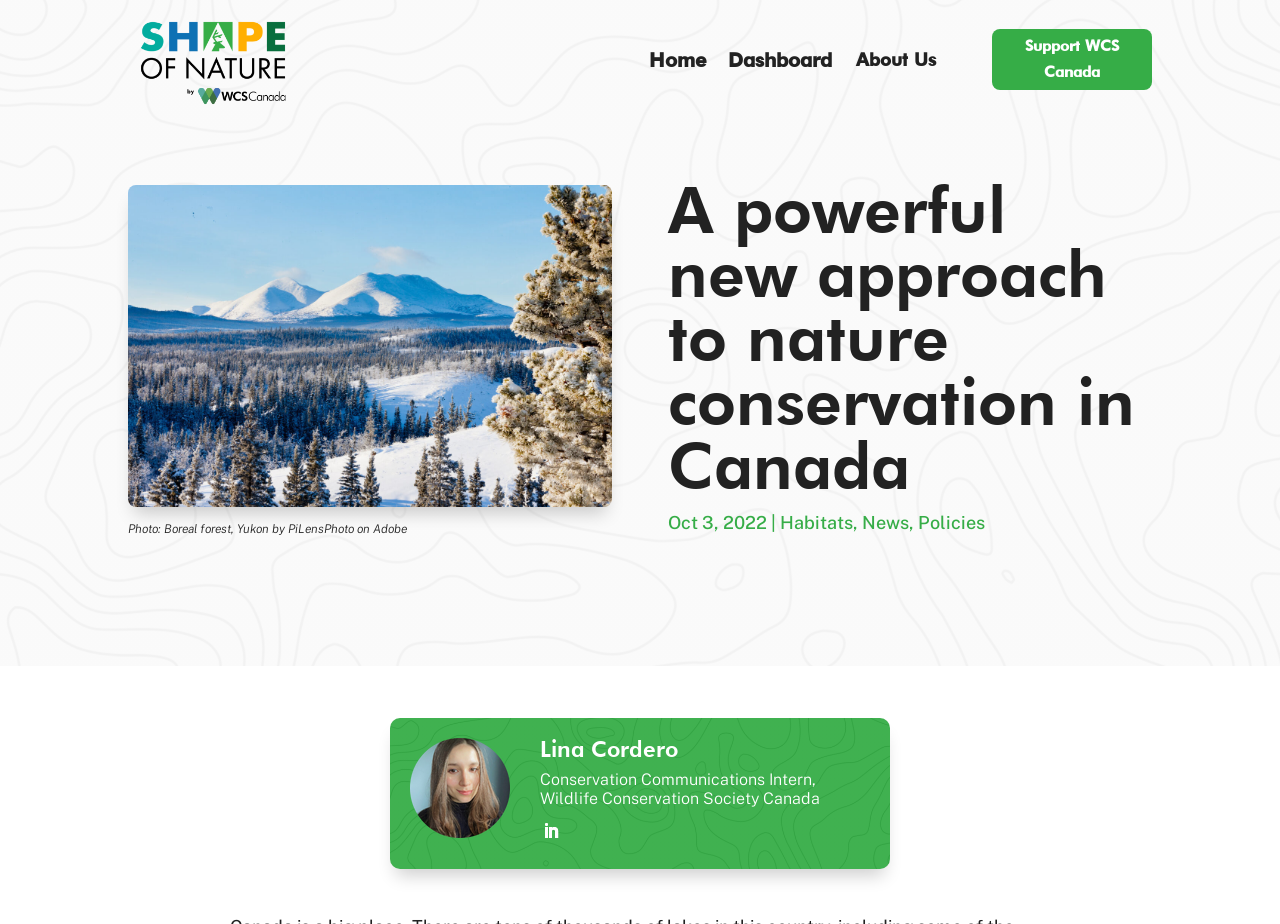What is the name of the organization behind SHAPE of Nature?
Based on the visual, give a brief answer using one word or a short phrase.

WCS Canada